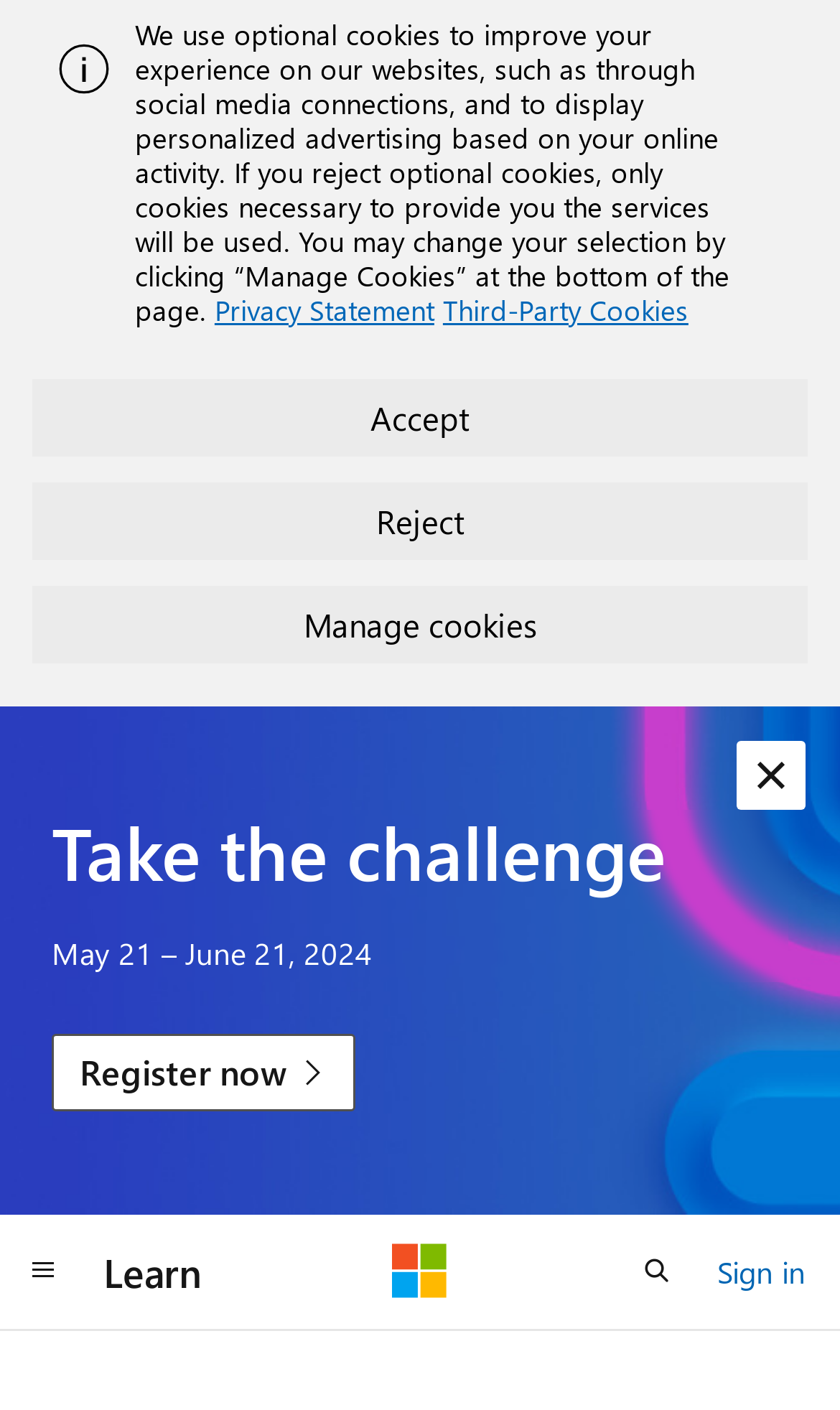Summarize the webpage with intricate details.

This webpage appears to be a Microsoft Q&A page focused on .NET 8 core MVC app development with Azure AD/Entra login and authorization. 

At the top of the page, there is an alert section with an image and a static text describing the use of optional cookies for improving user experience and displaying personalized advertising. Below this section, there are three buttons: "Accept", "Reject", and "Manage cookies" for managing cookie preferences.

On the top-right corner, there is a heading "Take the challenge" with a static text "May 21 – June 21, 2024" below it, indicating a time-sensitive challenge or event. Next to this text, there is a "Register now" link.

On the bottom-right corner, there is a "Dismiss alert" button. The bottom navigation bar has several buttons and links, including "Global navigation", "Learn", "Microsoft", "Open search", and "Sign in".